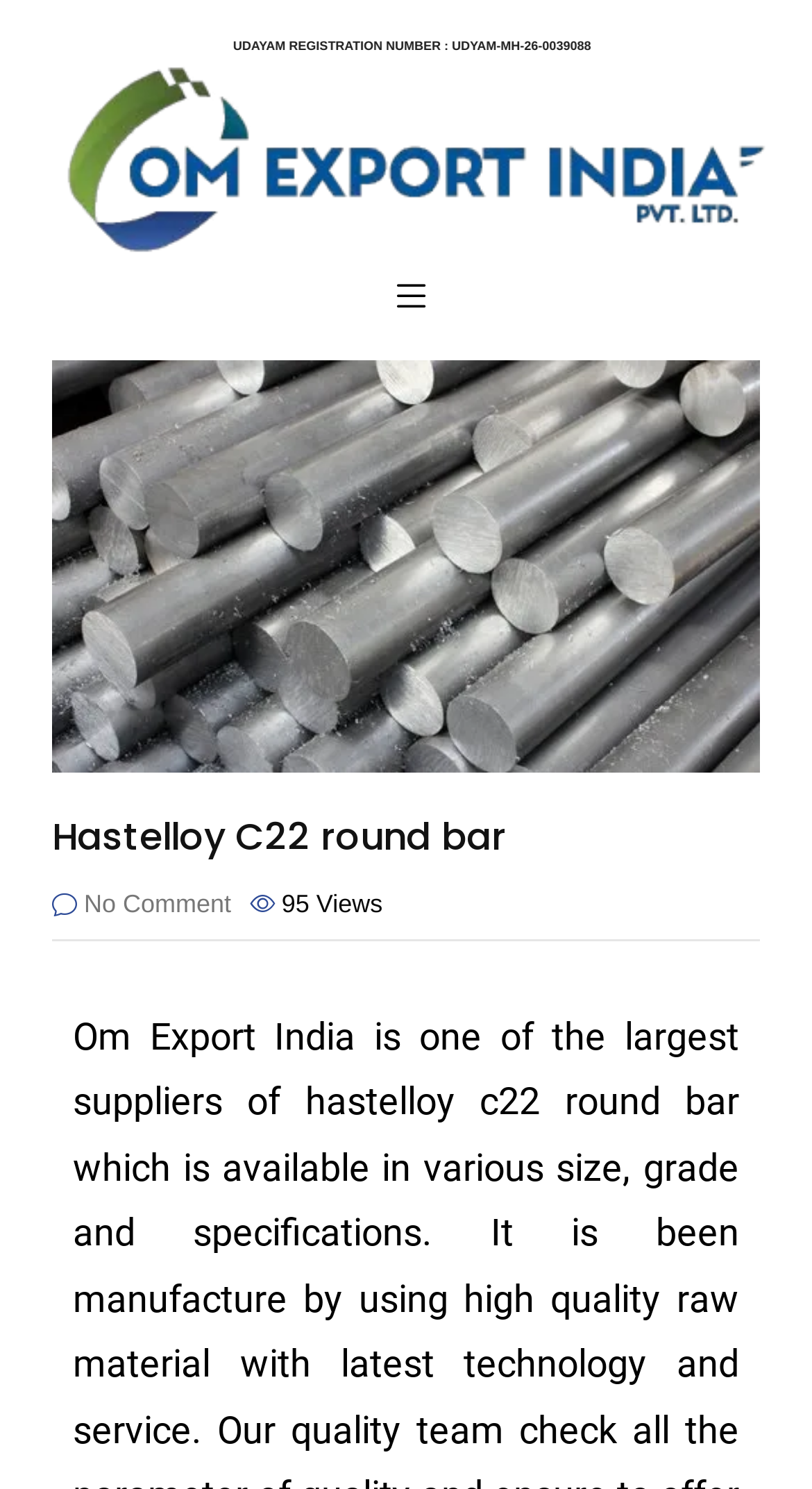Use a single word or phrase to answer the question: Is there a comment on the page?

No